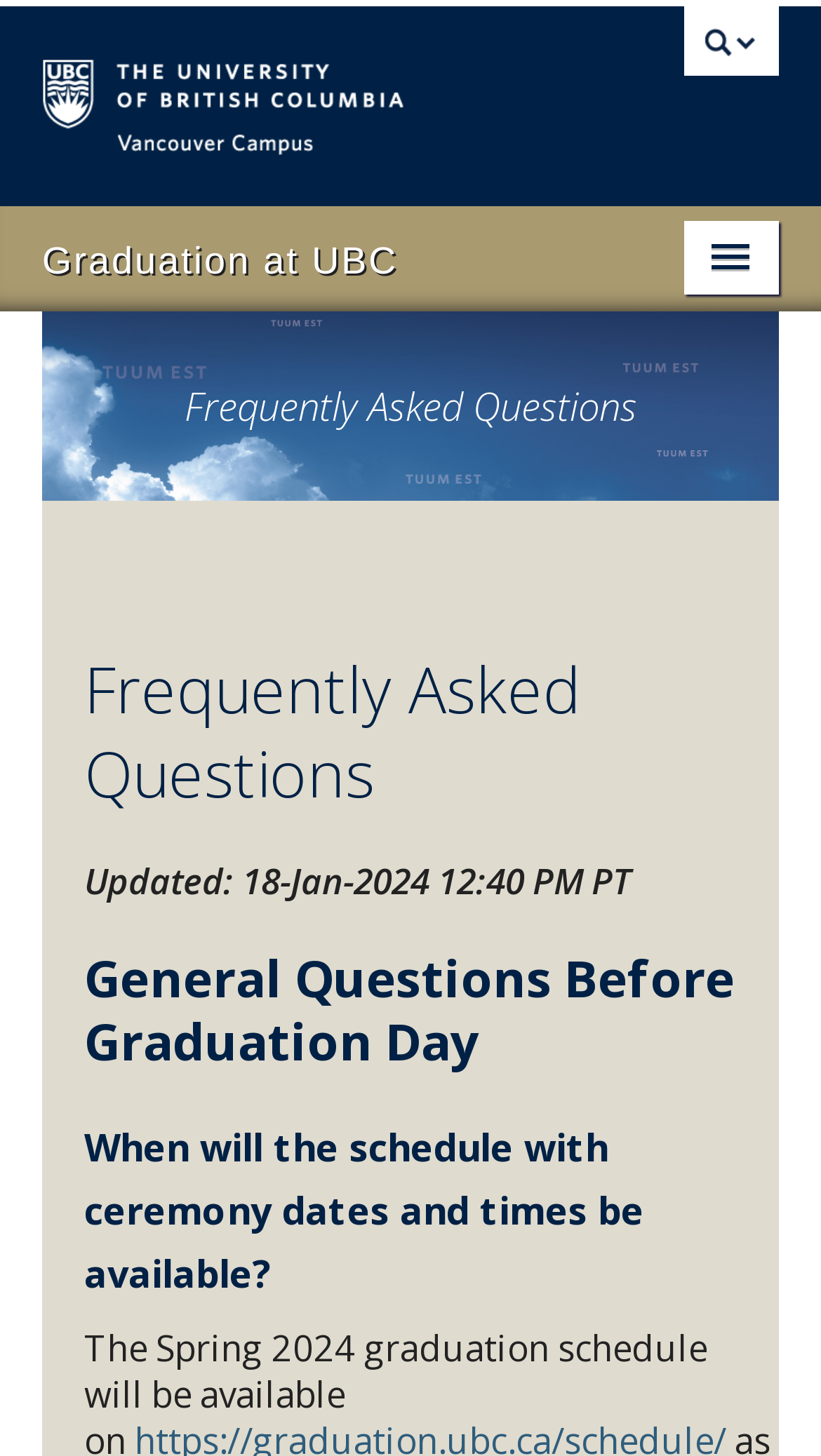Find the bounding box coordinates corresponding to the UI element with the description: "The University of British Columbia". The coordinates should be formatted as [left, top, right, bottom], with values as floats between 0 and 1.

[0.051, 0.004, 0.679, 0.114]